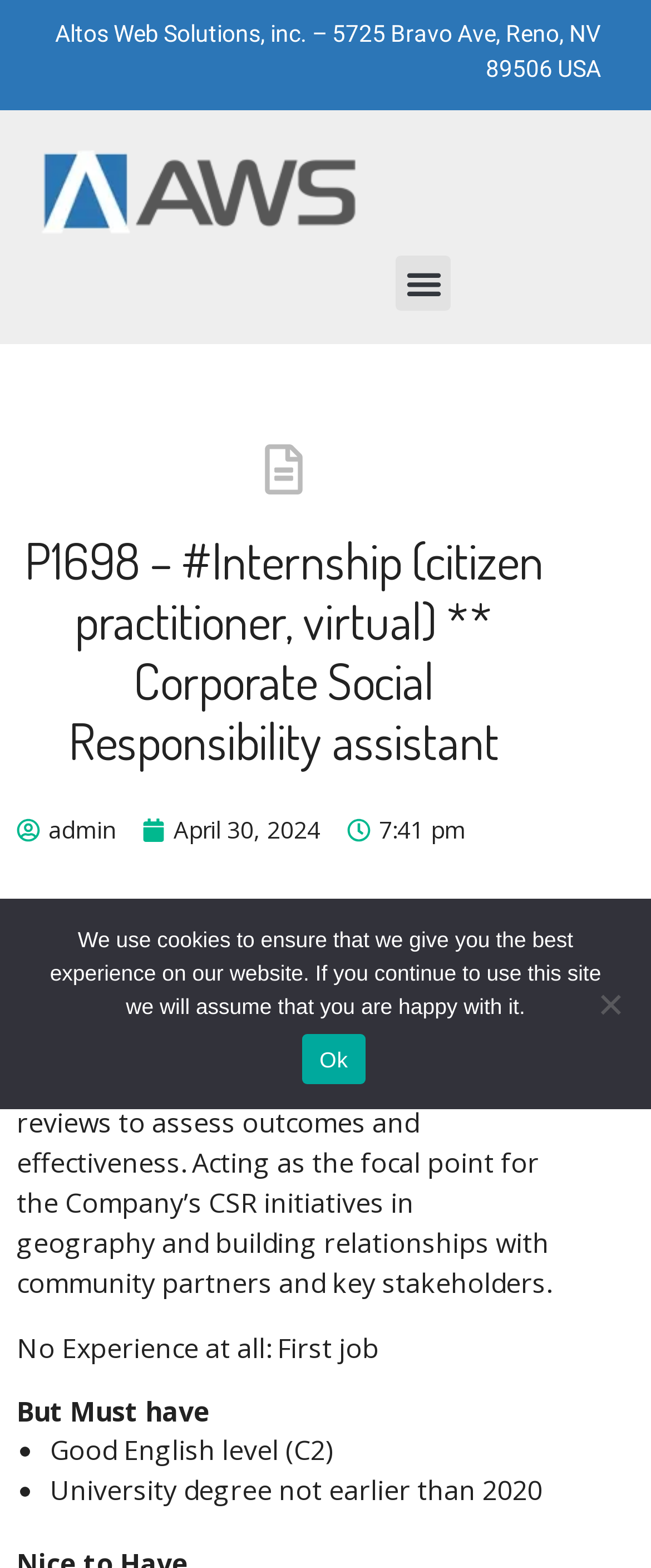What is the latest date for university degree?
Please respond to the question with a detailed and informative answer.

The latest date for university degree can be found in the list of requirements, which is located in the middle of the webpage. The list item that reads 'University degree not earlier than 2020' indicates that the university degree should not be earlier than 2020.